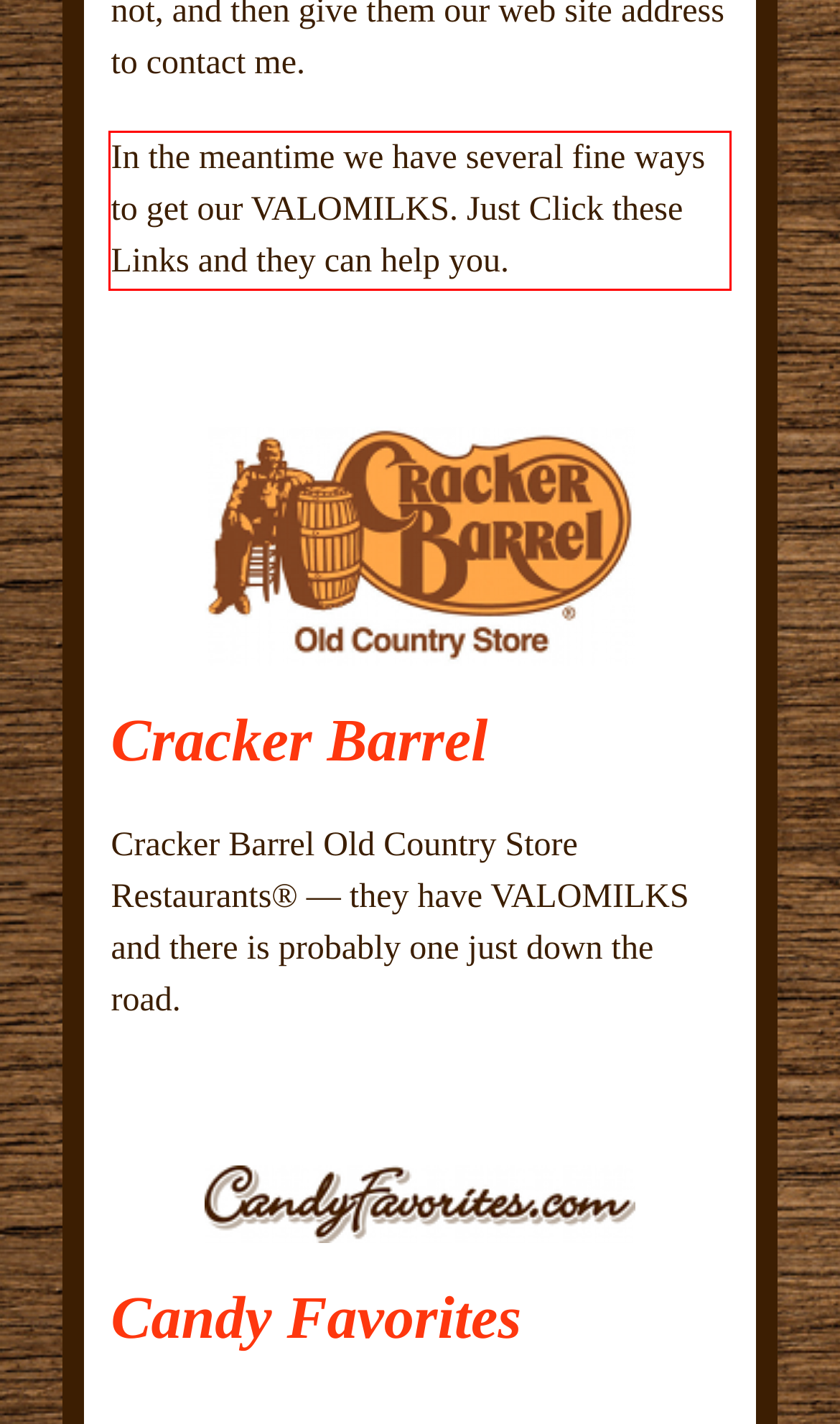Please analyze the provided webpage screenshot and perform OCR to extract the text content from the red rectangle bounding box.

In the meantime we have several fine ways to get our VALOMILKS. Just Click these Links and they can help you.